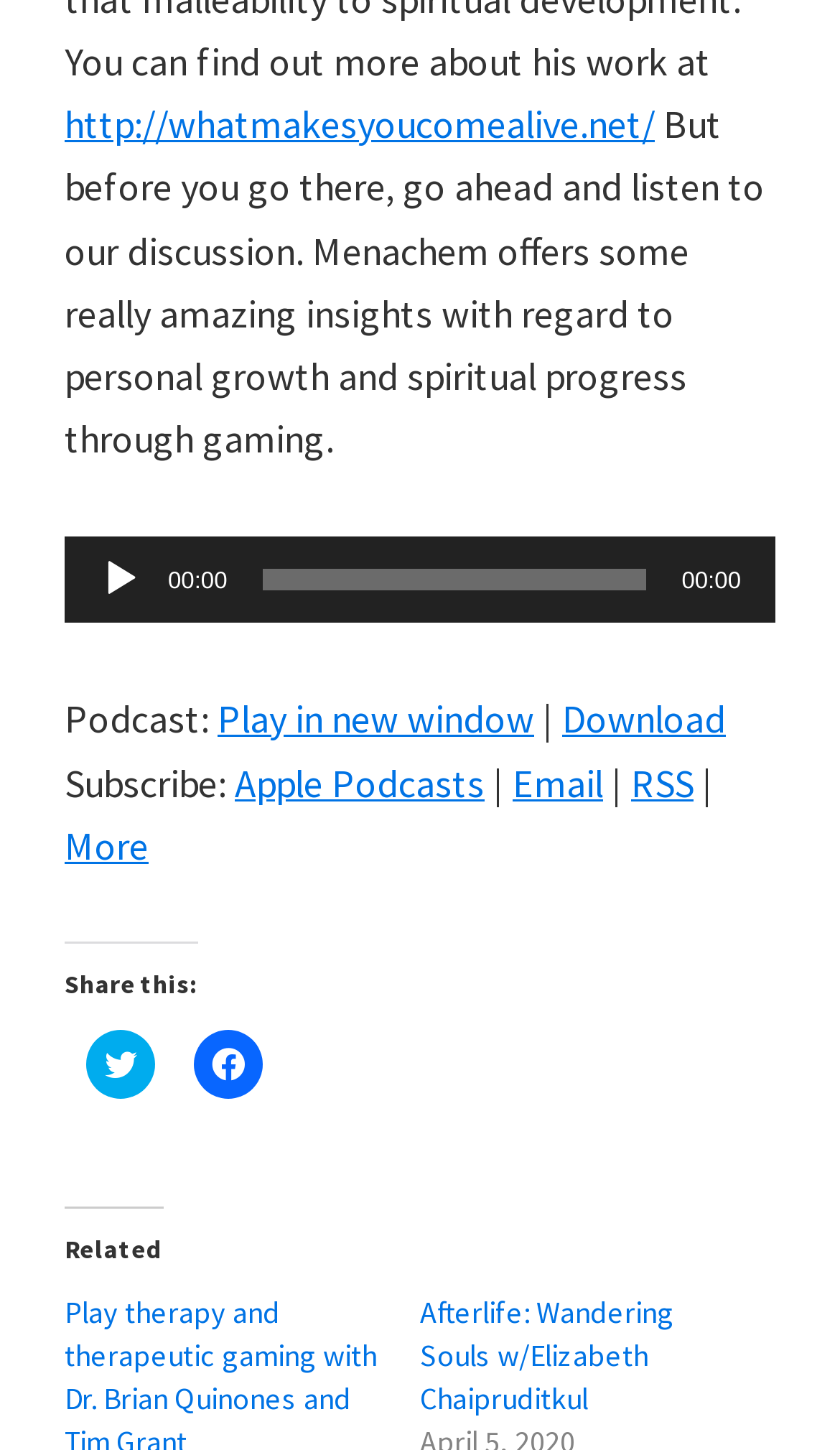Locate the UI element described by Play in new window and provide its bounding box coordinates. Use the format (top-left x, top-left y, bottom-right x, bottom-right y) with all values as floating point numbers between 0 and 1.

[0.259, 0.478, 0.636, 0.512]